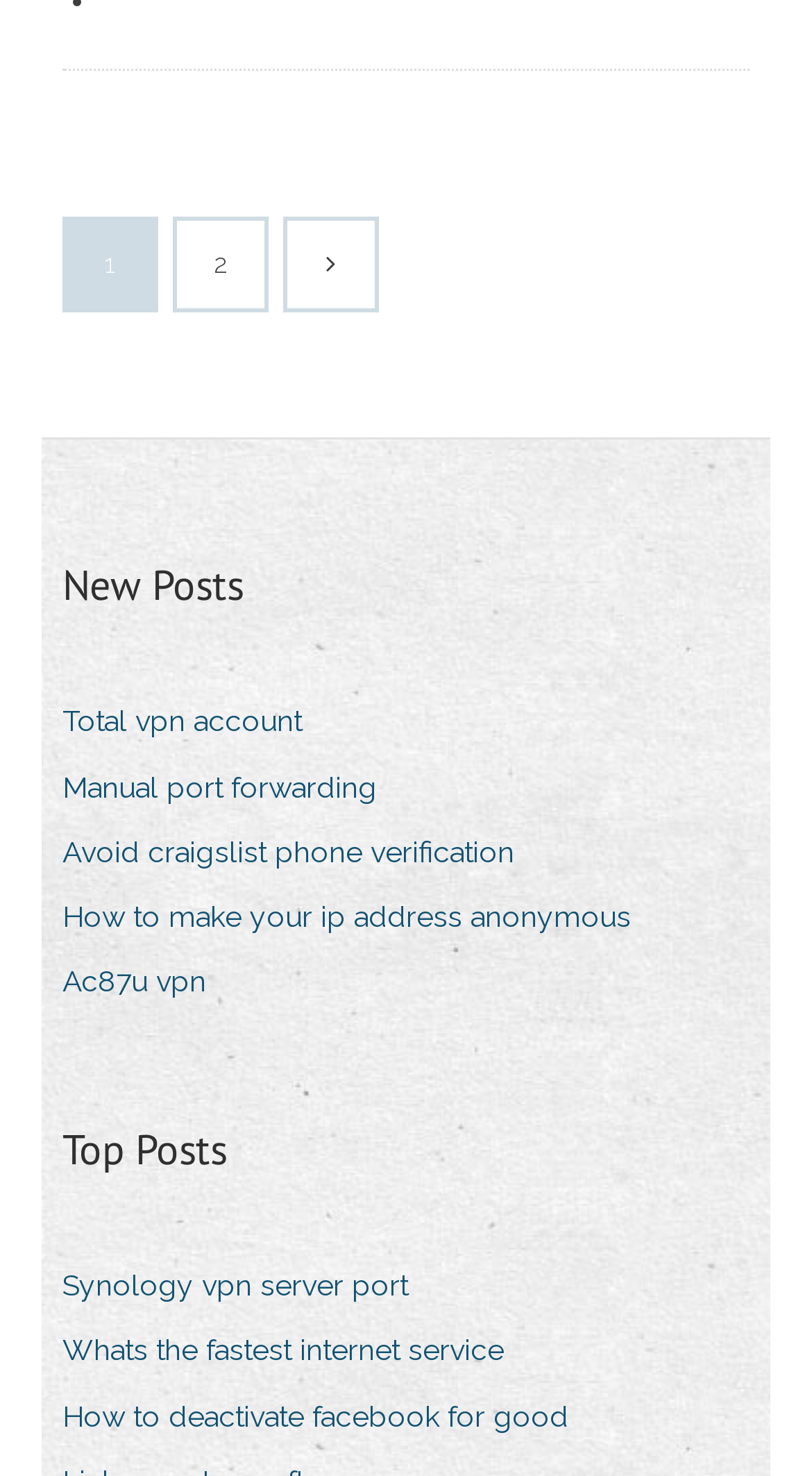Determine the bounding box coordinates for the clickable element to execute this instruction: "Contact Us". Provide the coordinates as four float numbers between 0 and 1, i.e., [left, top, right, bottom].

None